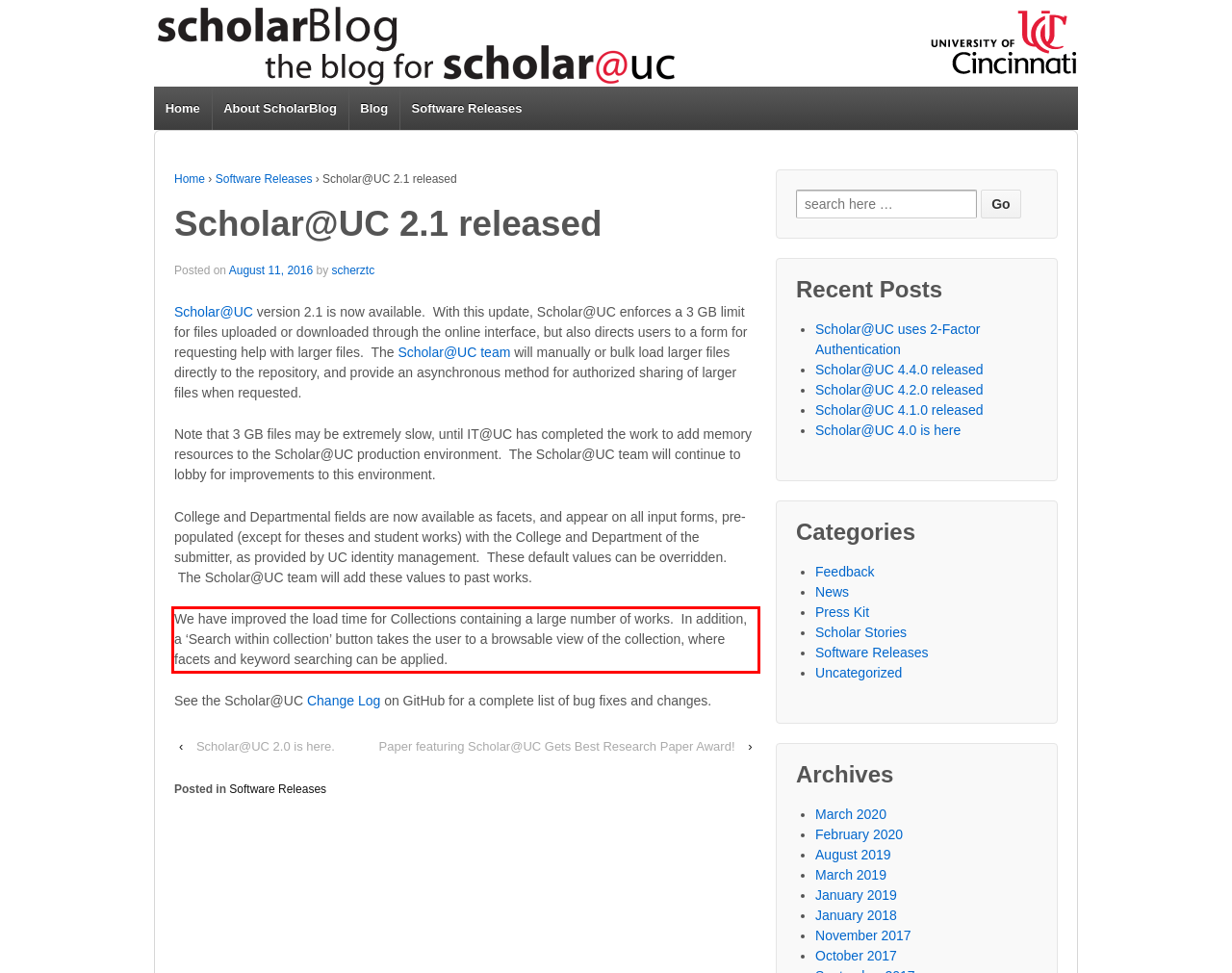You have a screenshot of a webpage where a UI element is enclosed in a red rectangle. Perform OCR to capture the text inside this red rectangle.

We have improved the load time for Collections containing a large number of works. In addition, a ‘Search within collection’ button takes the user to a browsable view of the collection, where facets and keyword searching can be applied.